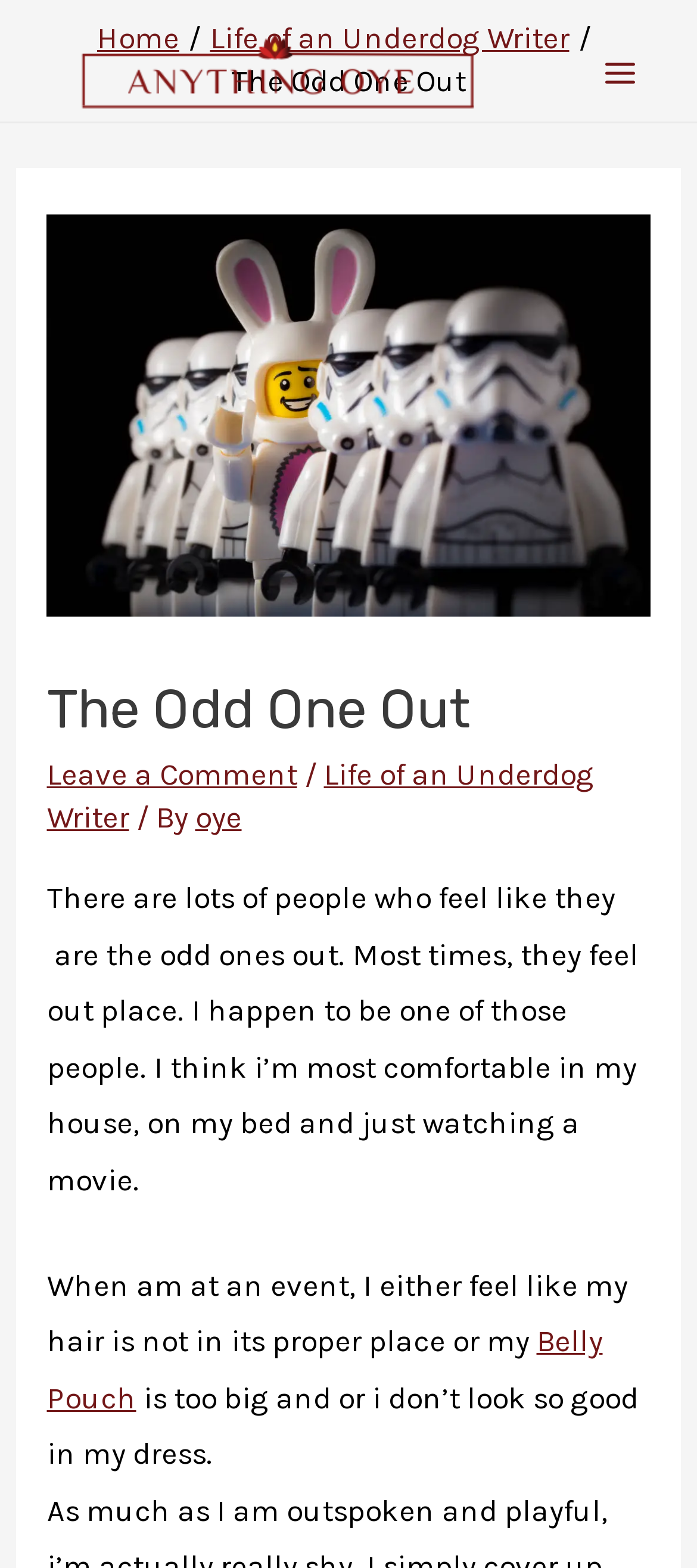Pinpoint the bounding box coordinates of the element that must be clicked to accomplish the following instruction: "Click the 'Main Menu' button". The coordinates should be in the format of four float numbers between 0 and 1, i.e., [left, top, right, bottom].

[0.832, 0.02, 0.949, 0.072]